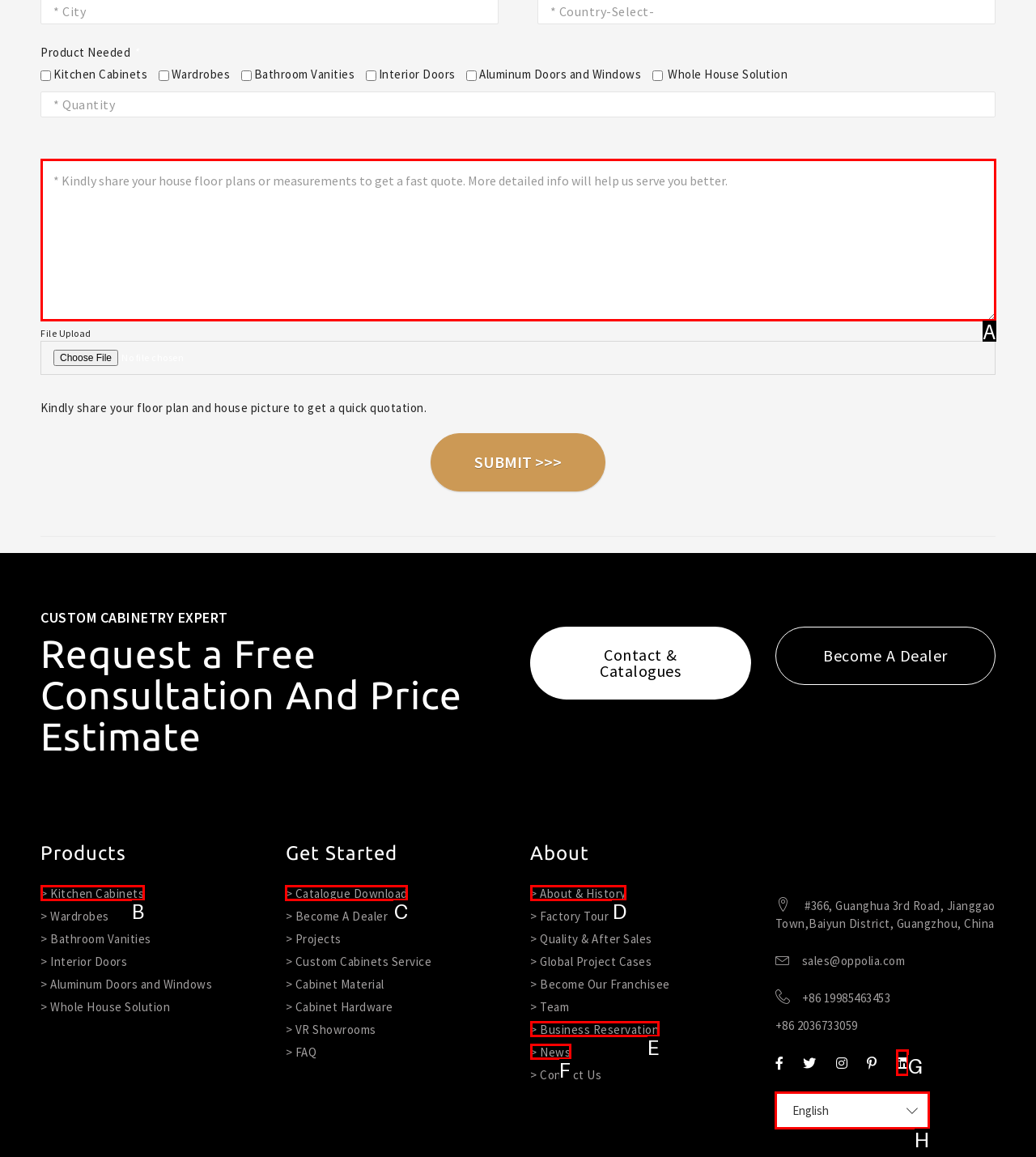Identify the HTML element that should be clicked to accomplish the task: Change language
Provide the option's letter from the given choices.

H